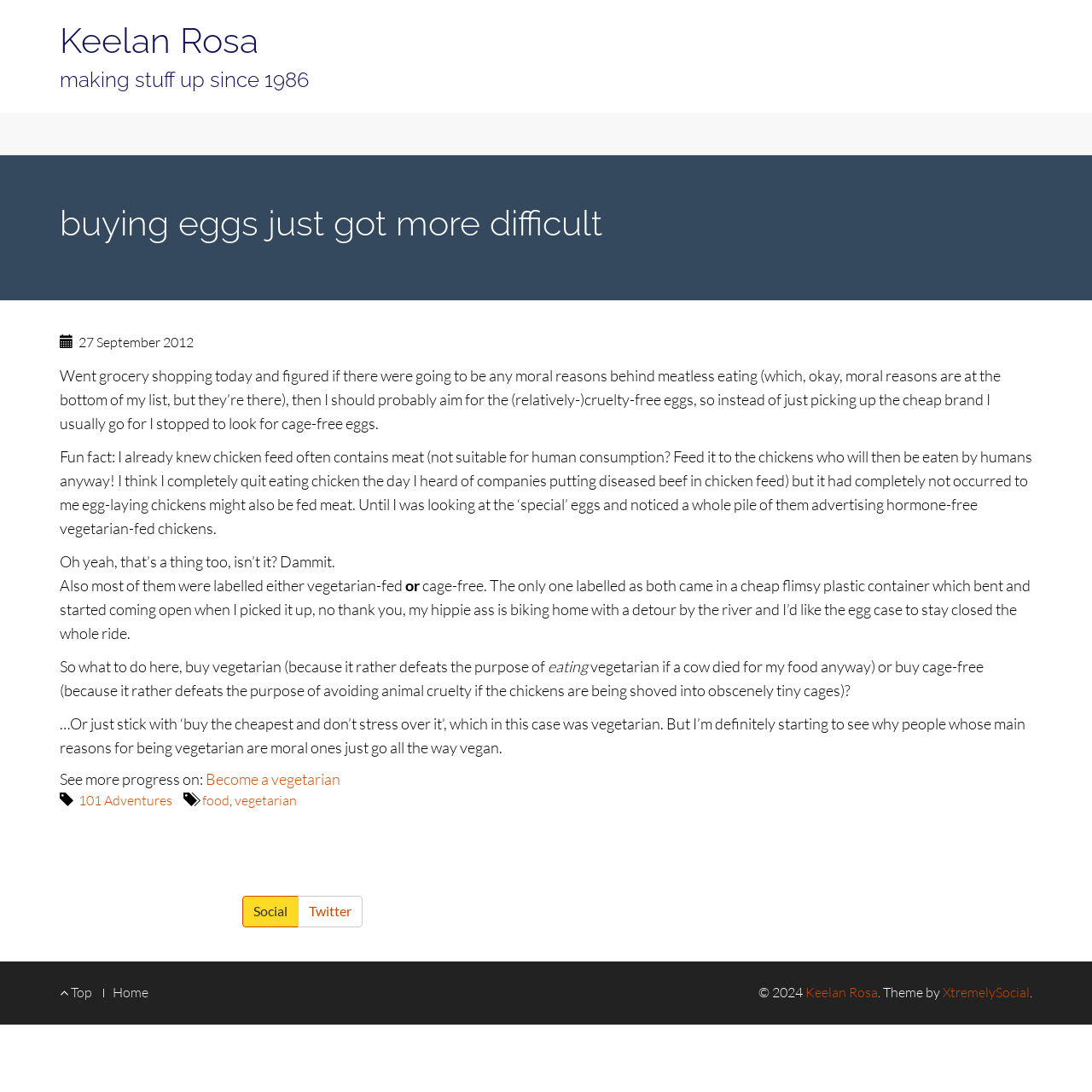Show the bounding box coordinates of the element that should be clicked to complete the task: "click on the author's name".

[0.055, 0.02, 0.237, 0.056]